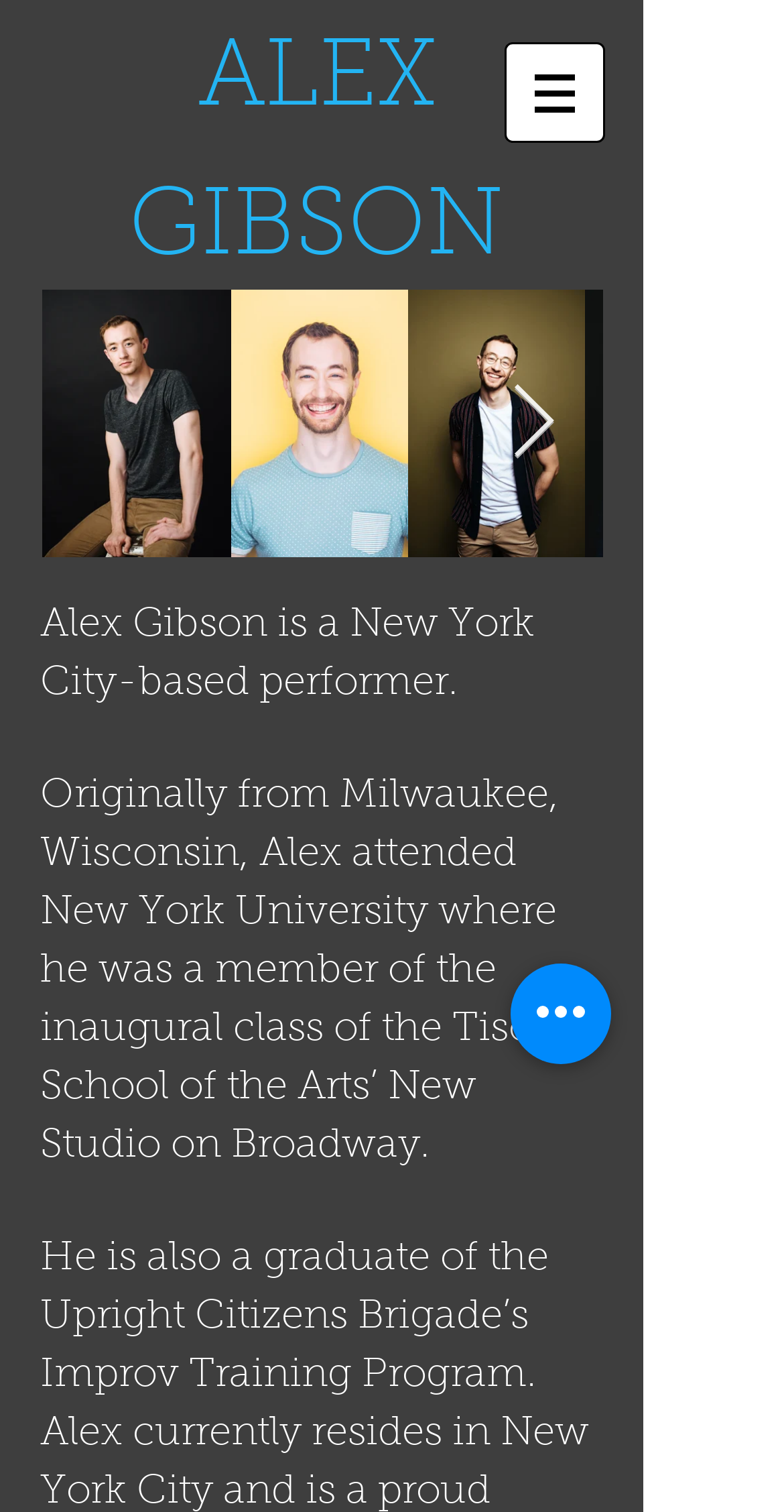Please answer the following question using a single word or phrase: Is Alex Gibson based in New York City?

Yes